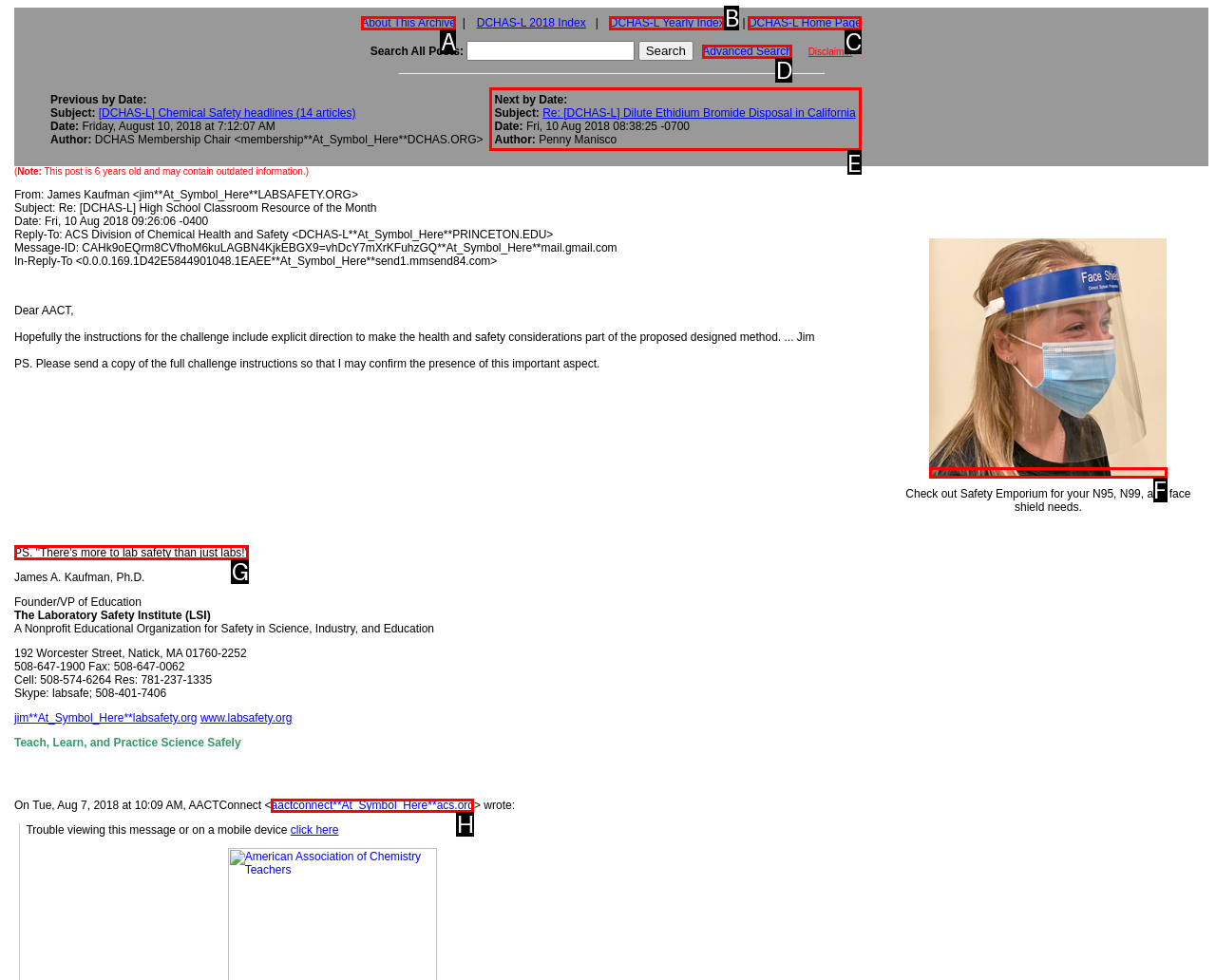Which HTML element should be clicked to fulfill the following task: View next post by date?
Reply with the letter of the appropriate option from the choices given.

E